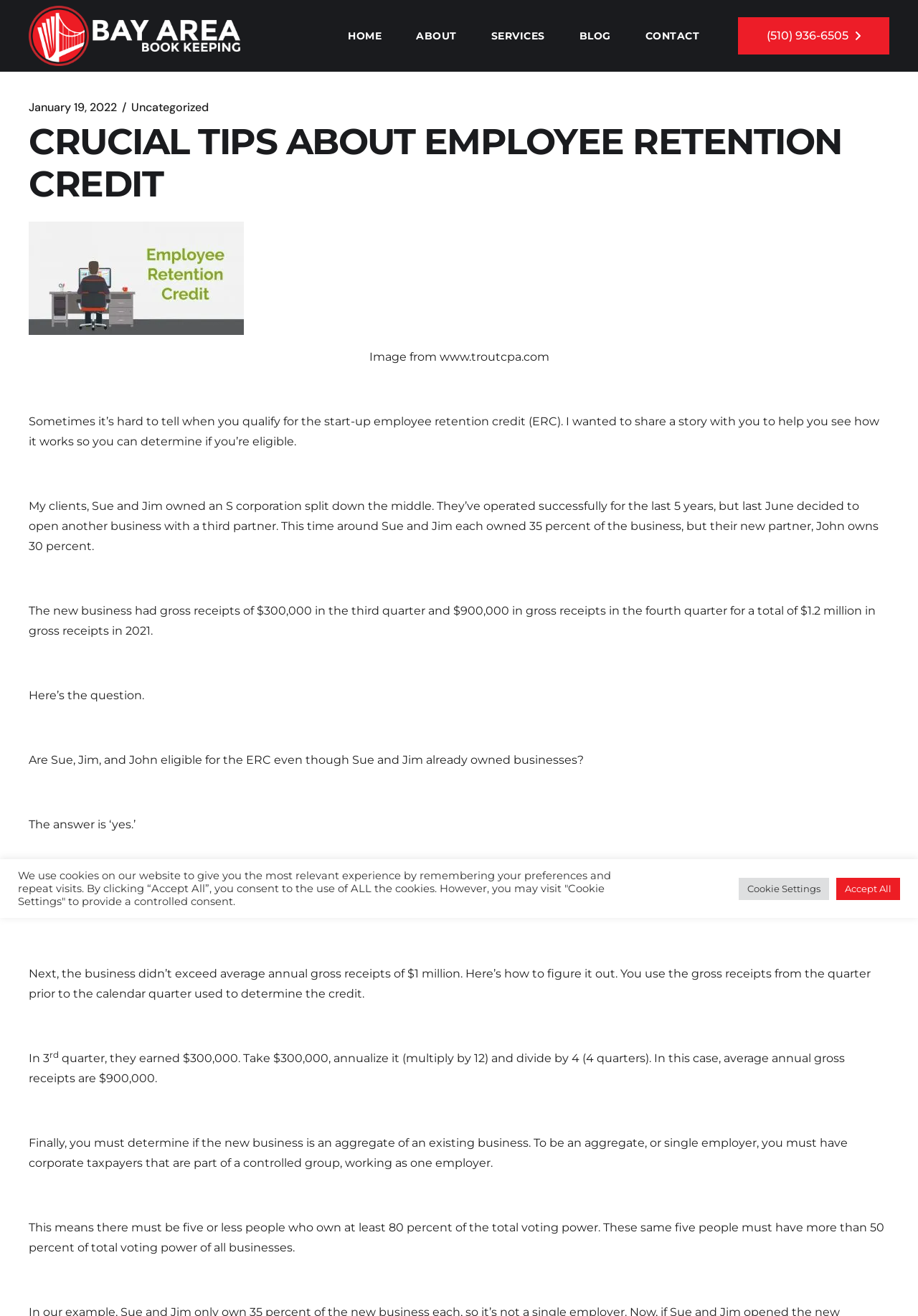Please locate the bounding box coordinates of the element that needs to be clicked to achieve the following instruction: "Visit the CONTACT page". The coordinates should be four float numbers between 0 and 1, i.e., [left, top, right, bottom].

[0.695, 0.0, 0.77, 0.054]